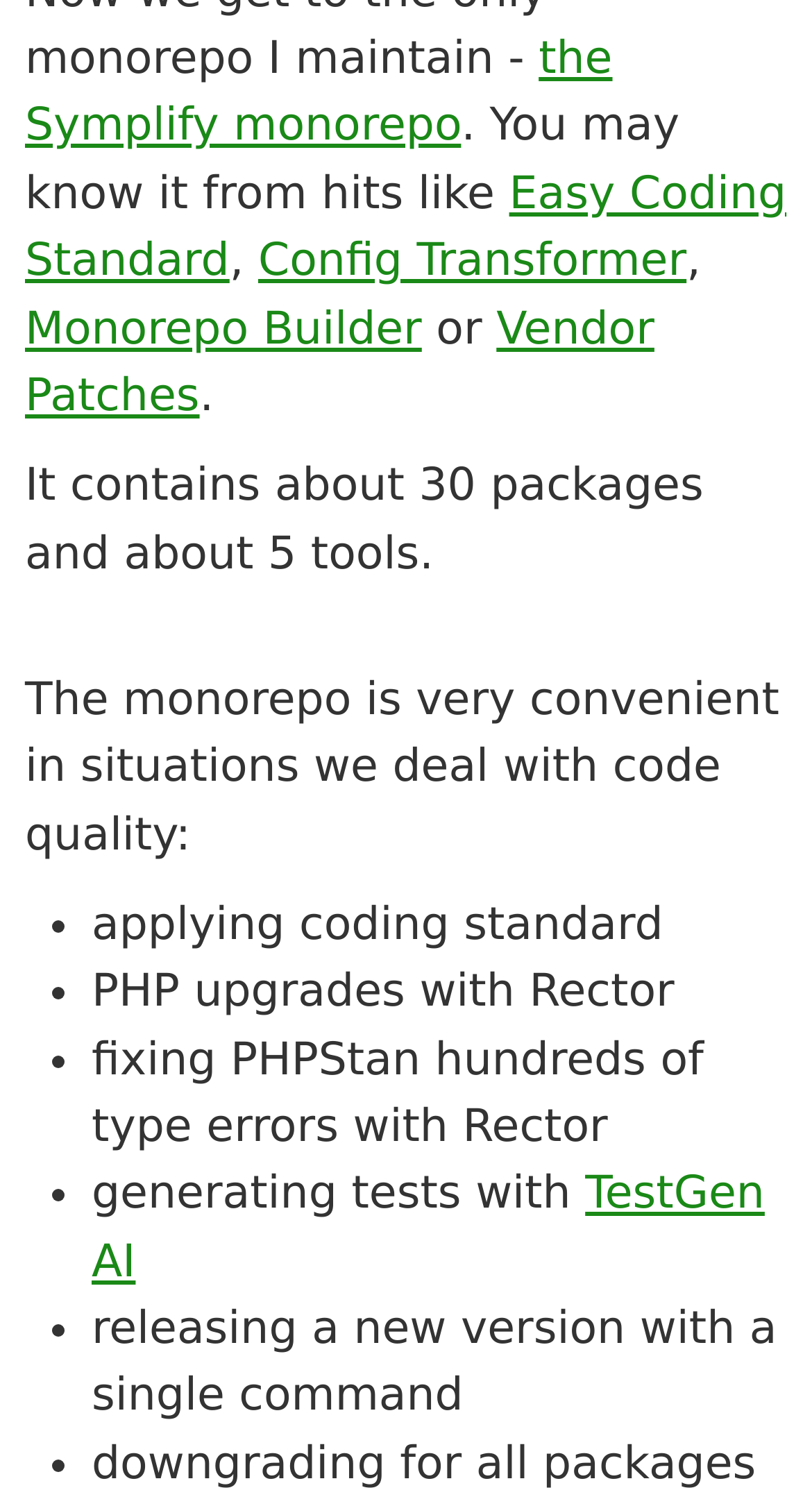What is Easy Coding Standard?
Based on the visual, give a brief answer using one word or a short phrase.

A coding standard